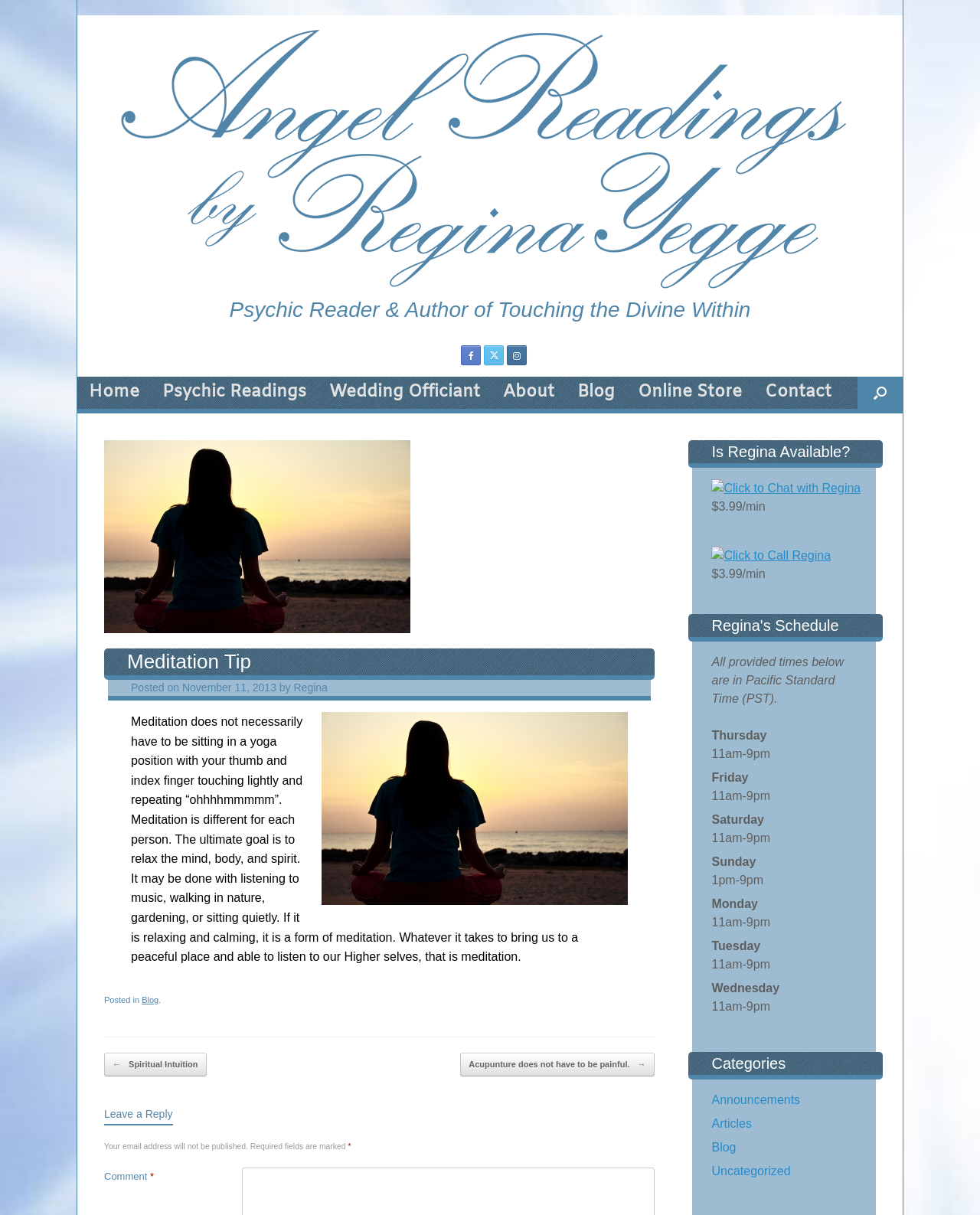Pinpoint the bounding box coordinates of the area that must be clicked to complete this instruction: "Open the search".

[0.875, 0.31, 0.921, 0.336]